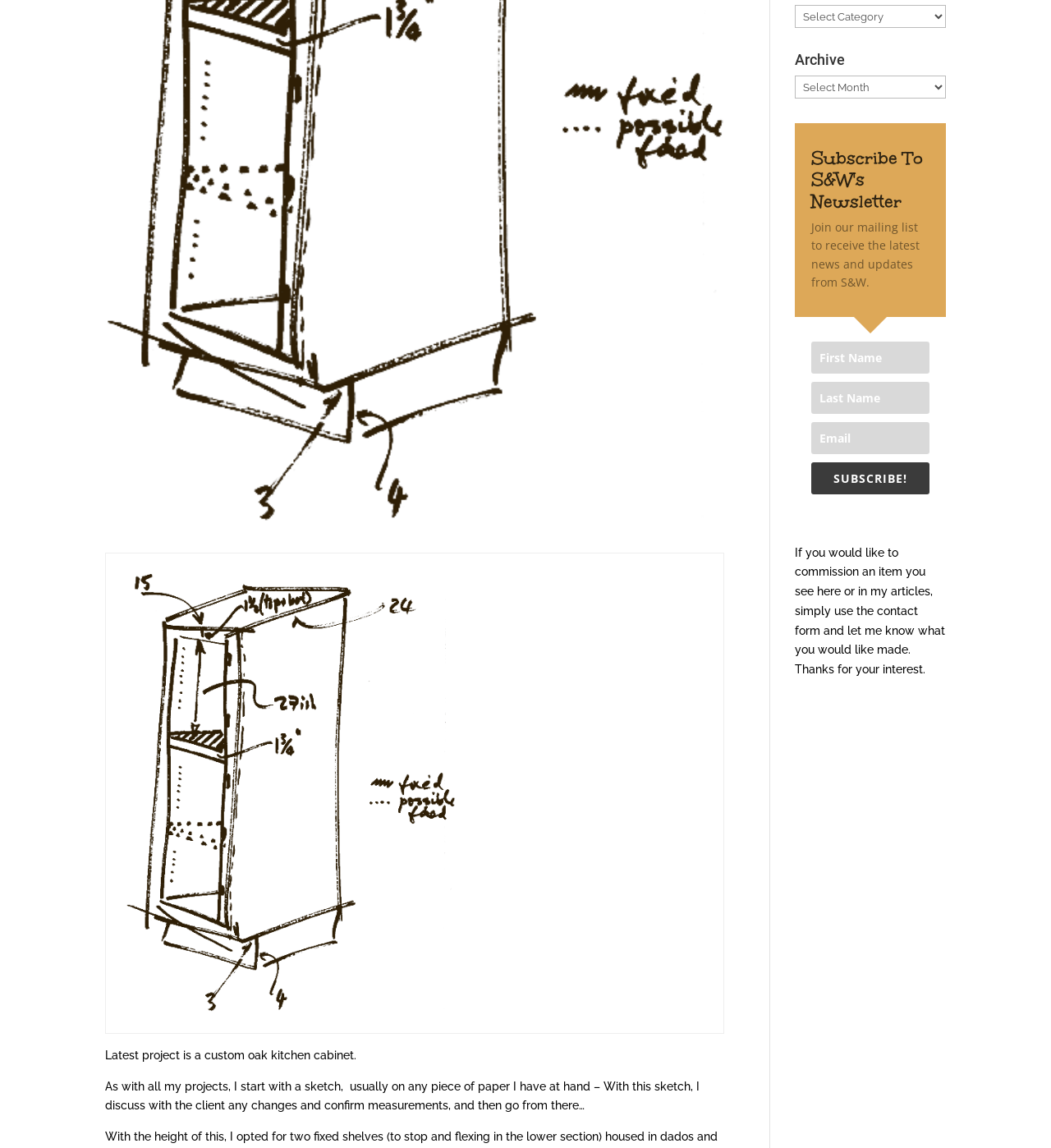Identify the bounding box of the HTML element described as: "About Us".

None